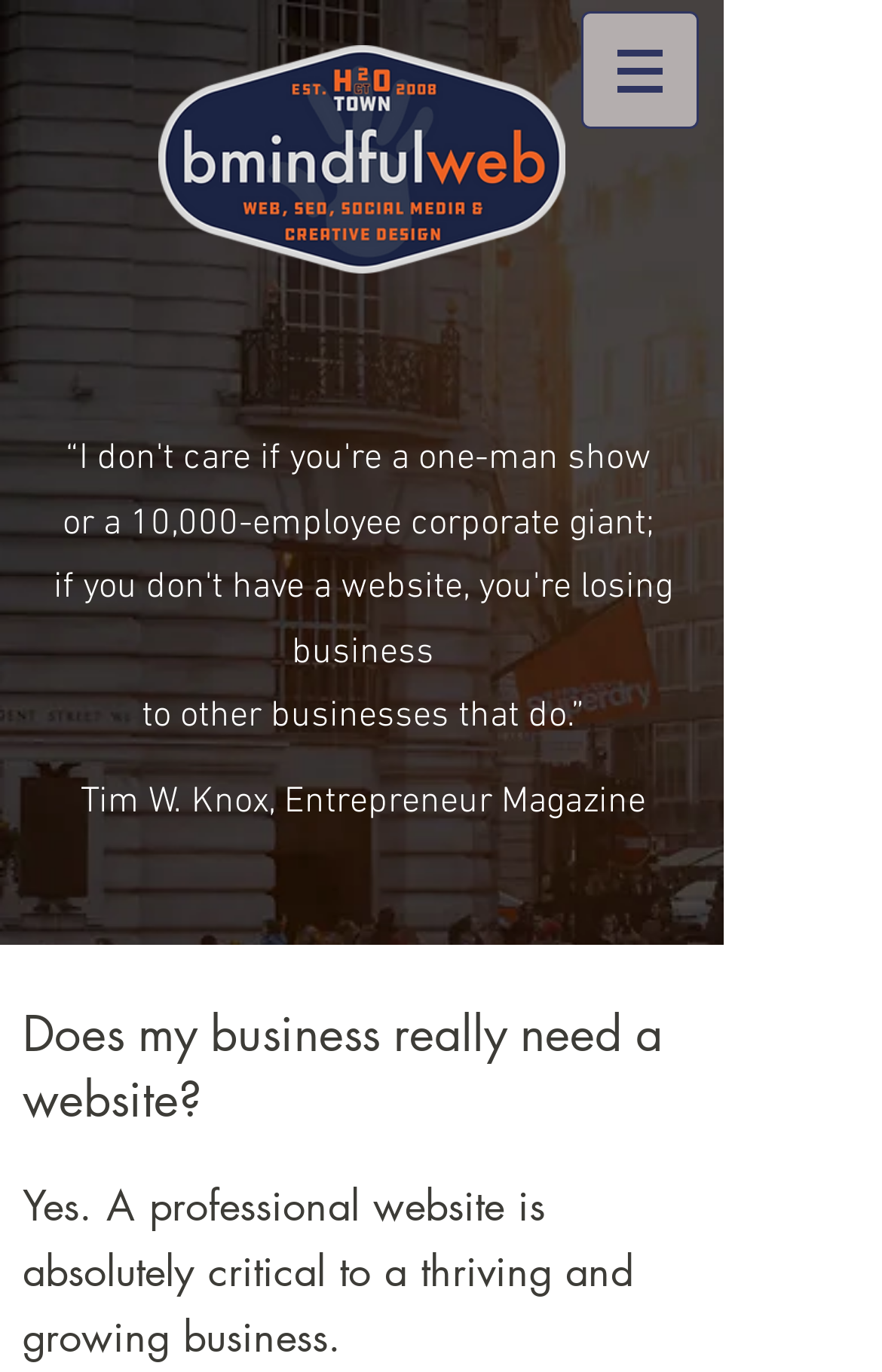What type of services does the company offer?
Look at the image and respond with a single word or a short phrase.

Web, graphic design, SEO, social media